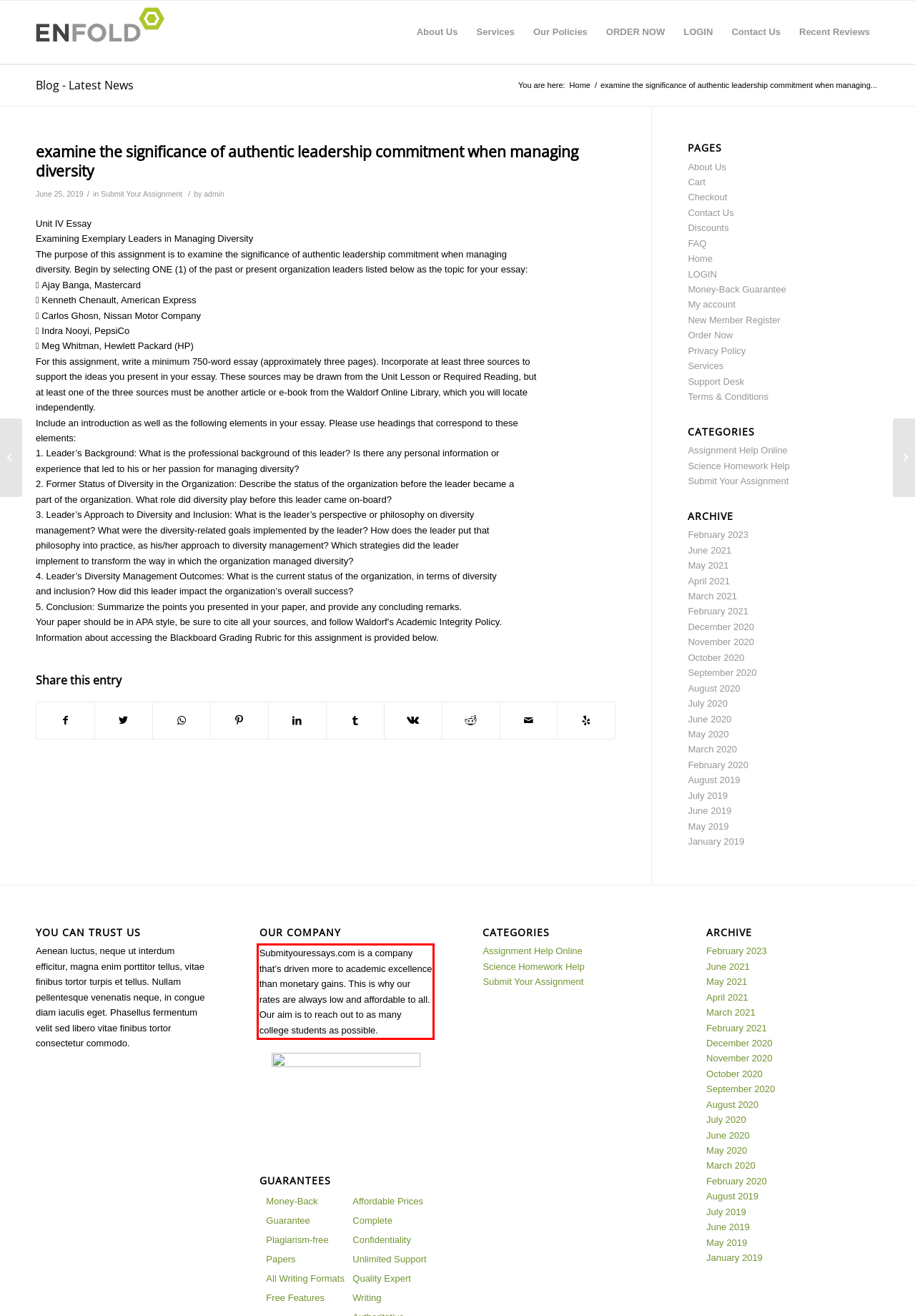Look at the screenshot of the webpage, locate the red rectangle bounding box, and generate the text content that it contains.

Submityouressays.com is a company that’s driven more to academic excellence than monetary gains. This is why our rates are always low and affordable to all. Our aim is to reach out to as many college students as possible.